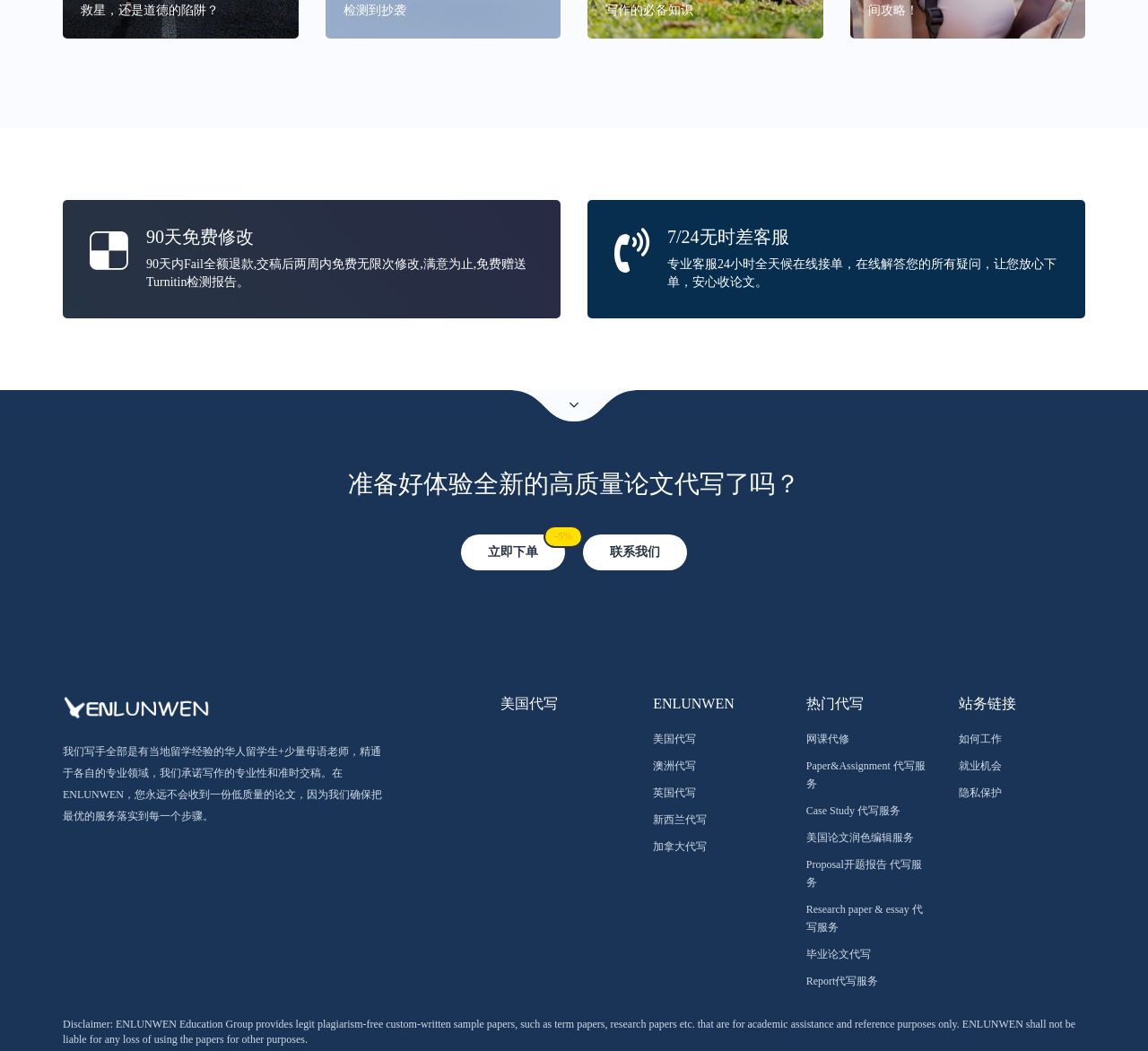Locate the bounding box coordinates of the element that needs to be clicked to carry out the instruction: "Click the '立即下单 -5%' button". The coordinates should be given as four float numbers ranging from 0 to 1, i.e., [left, top, right, bottom].

[0.402, 0.508, 0.492, 0.543]